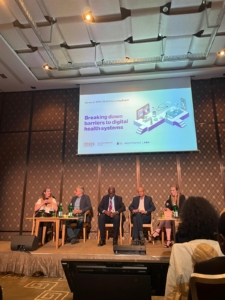What is the setting of the panel discussion?
Look at the image and provide a short answer using one word or a phrase.

A modern venue